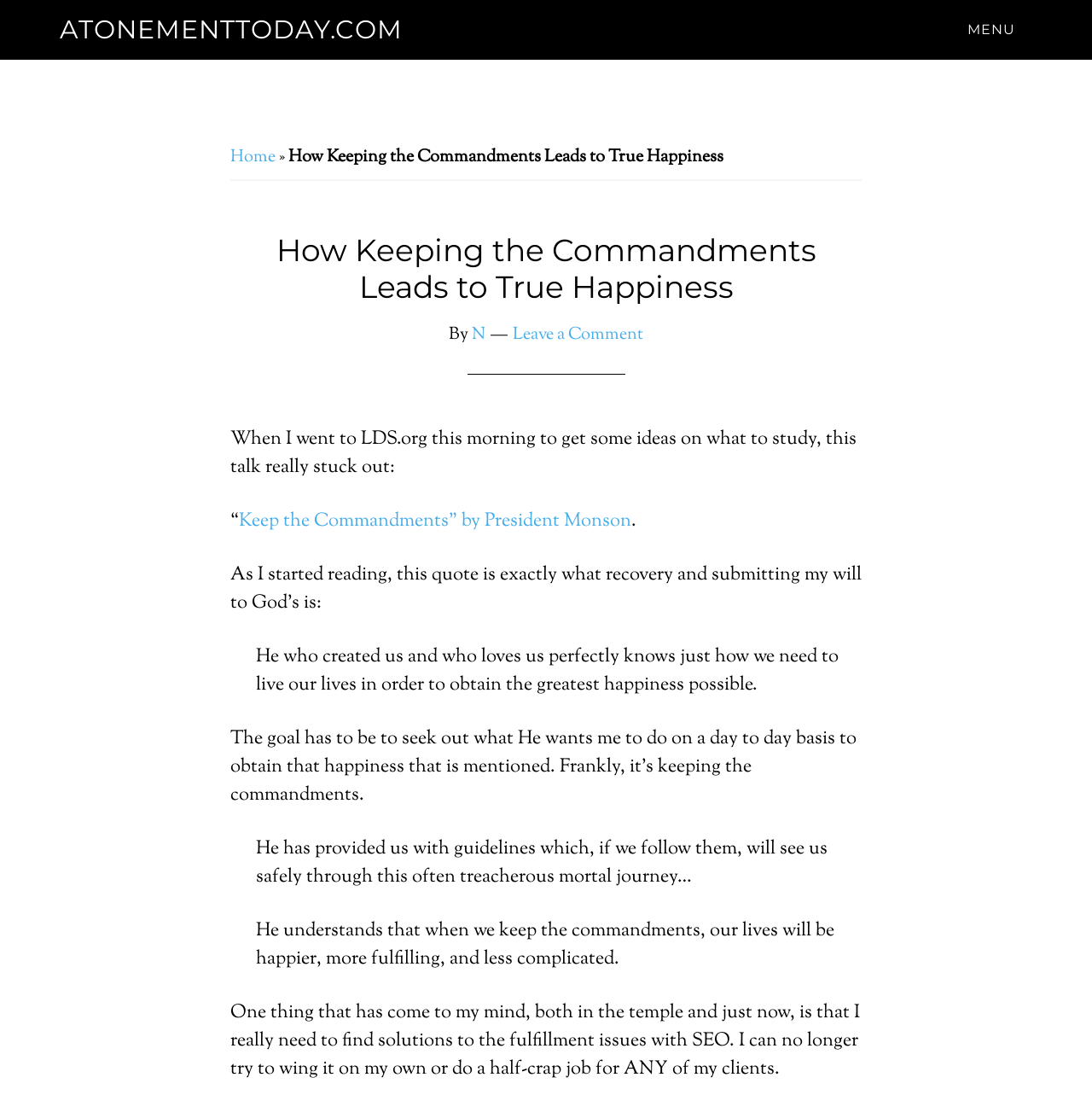Extract the bounding box for the UI element that matches this description: "Leave a Comment".

[0.47, 0.295, 0.589, 0.318]